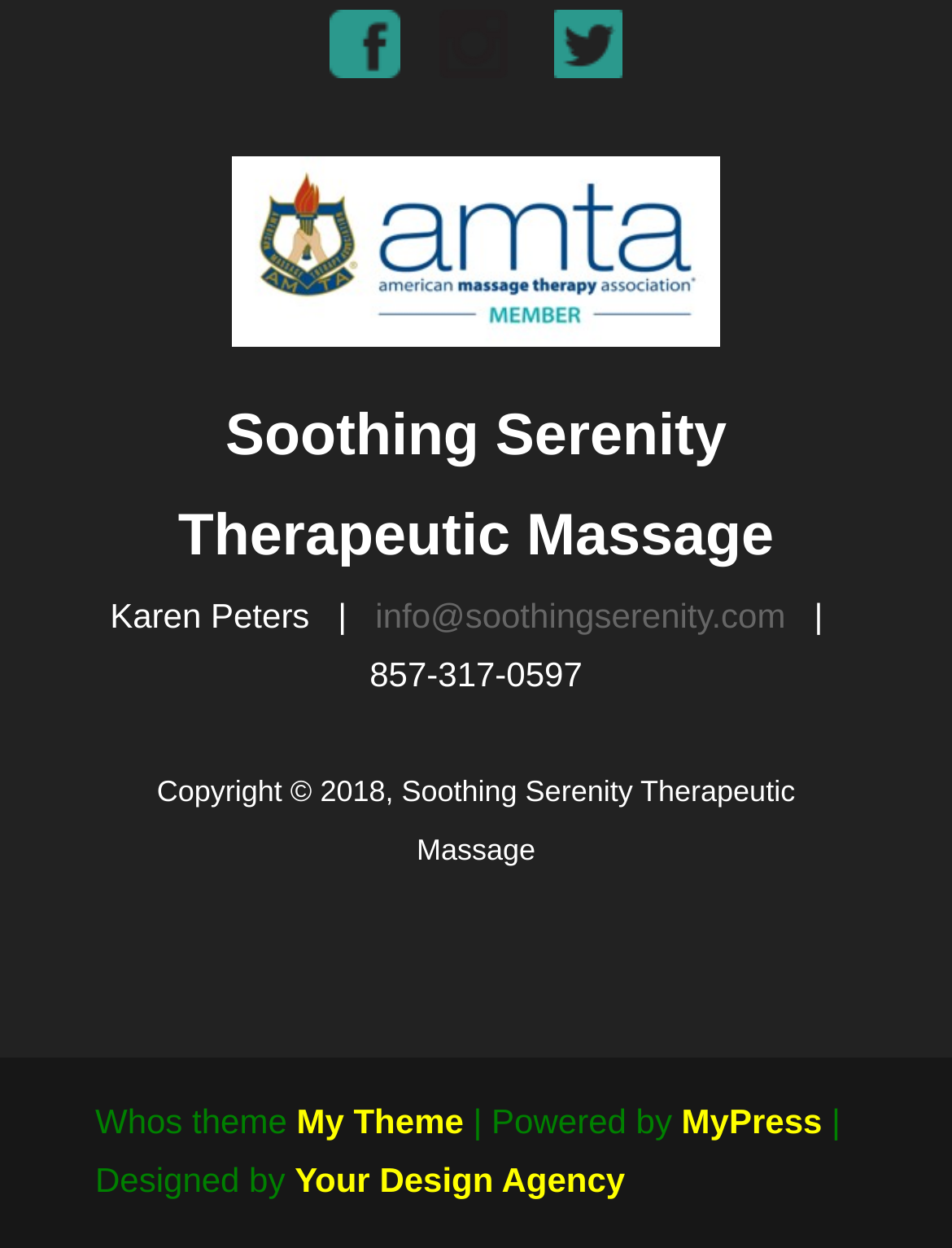With reference to the image, please provide a detailed answer to the following question: What is the name of the therapeutic massage service?

I found the name of the therapeutic massage service by looking at the static text element with the content 'Soothing Serenity Therapeutic Massage' which is located at the top of the page.